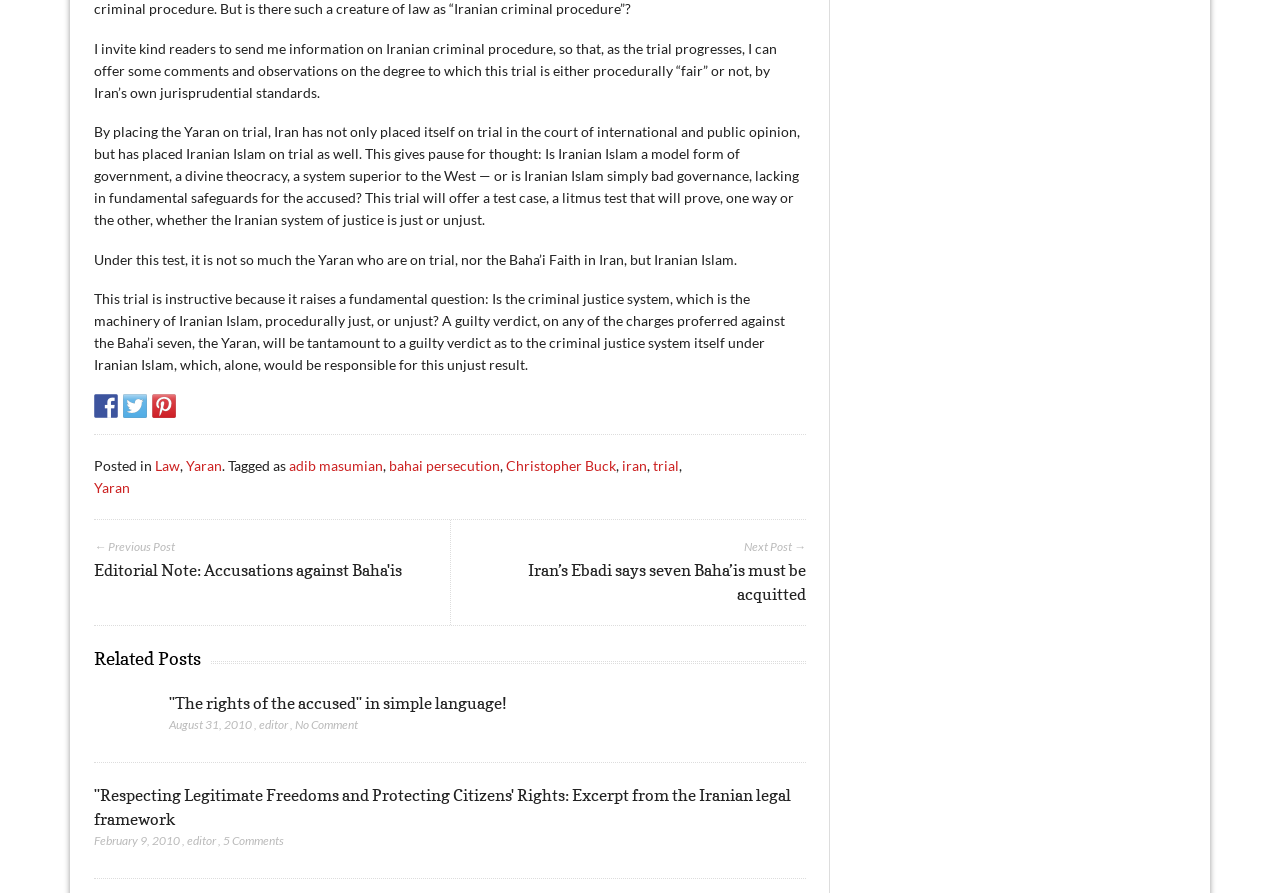What is the title of the next post?
Refer to the image and give a detailed answer to the question.

The link to the next post is located at the bottom of the webpage, and its title is 'Iran’s Ebadi says seven Baha’is must be acquitted', which suggests that the post is related to the trial of the Yaran and the opinions of Iranian human rights activists.